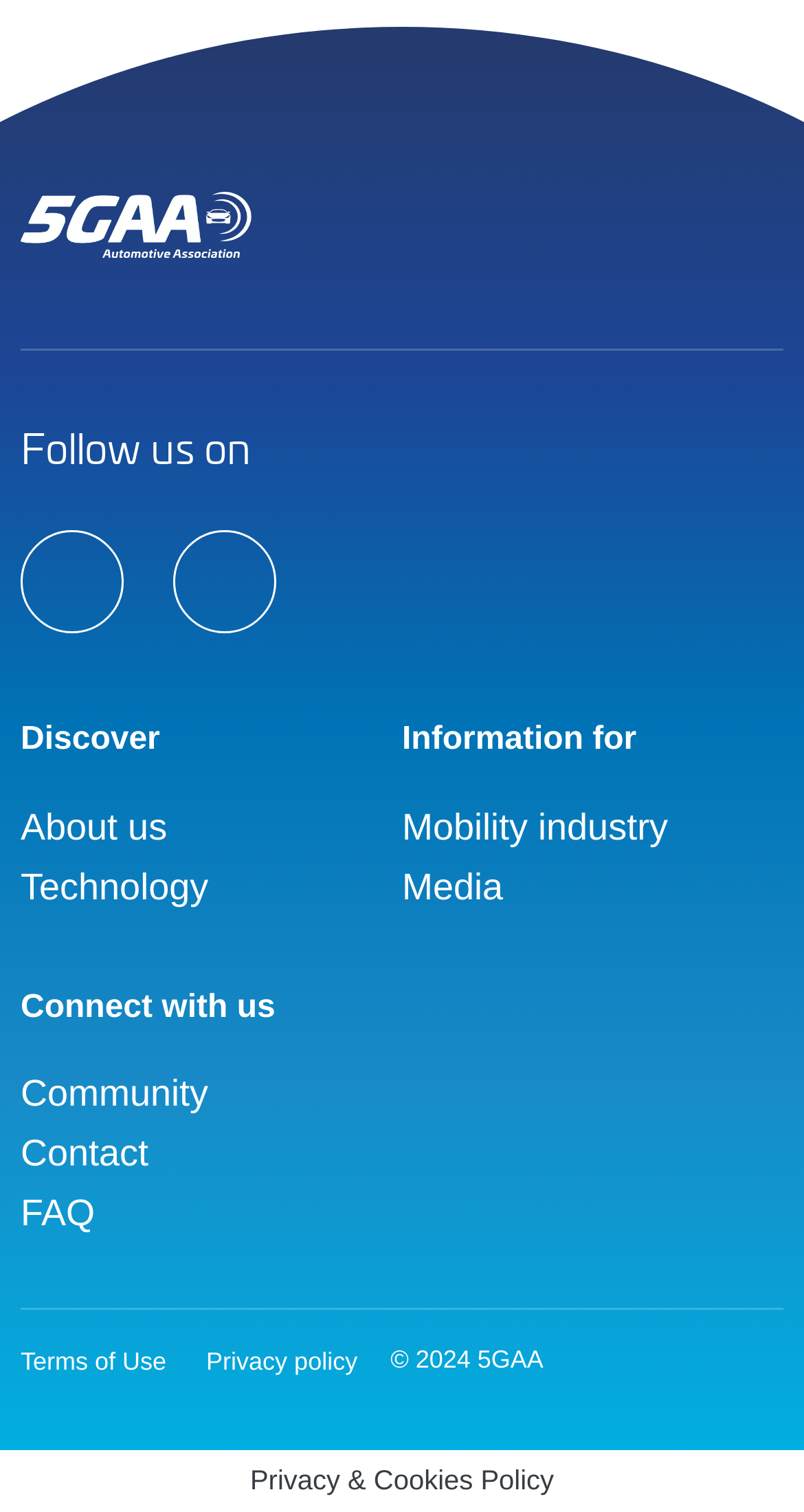Provide a single word or phrase to answer the given question: 
What is the copyright year?

2024